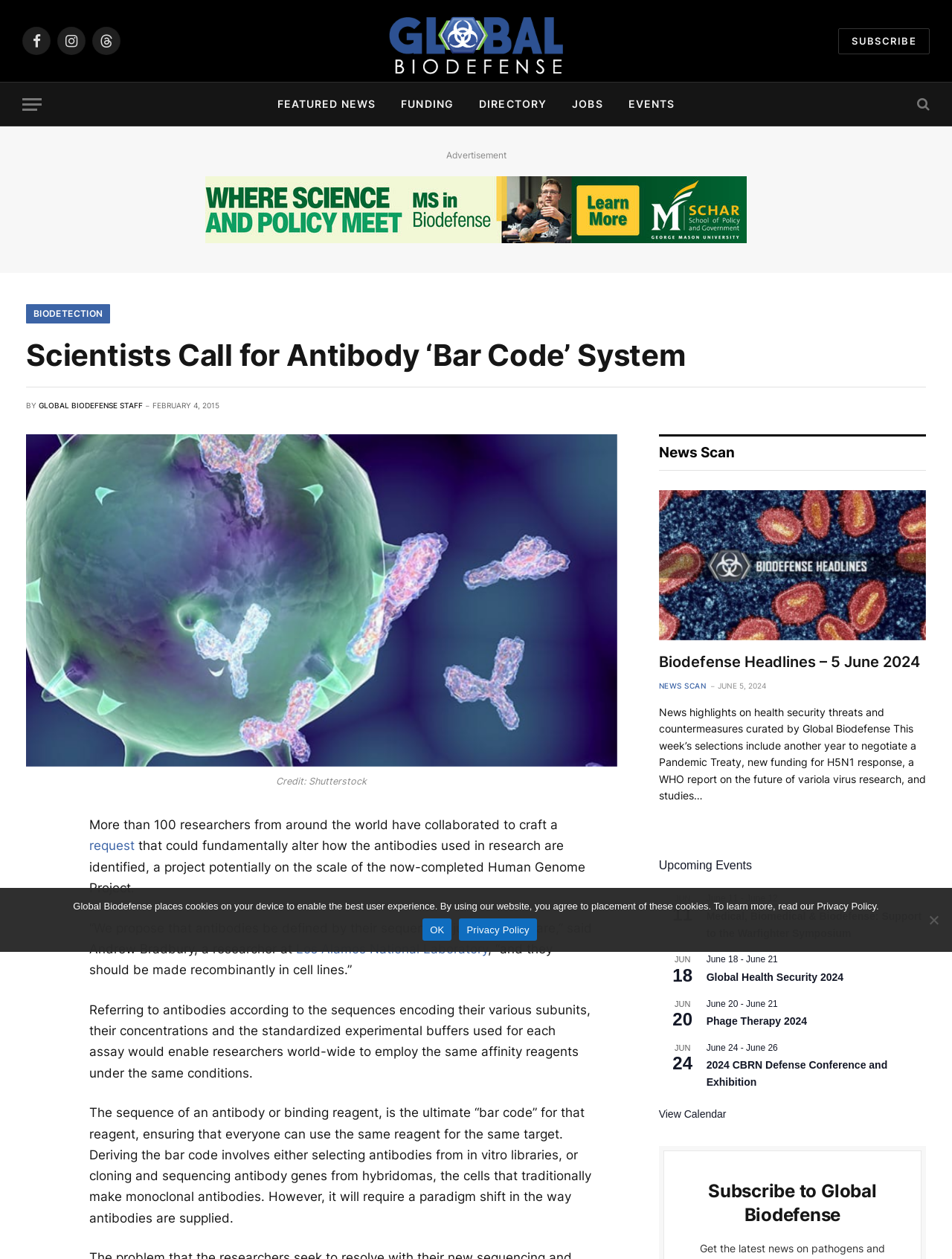Identify the bounding box coordinates for the UI element described as follows: "News Scan". Ensure the coordinates are four float numbers between 0 and 1, formatted as [left, top, right, bottom].

[0.692, 0.541, 0.742, 0.549]